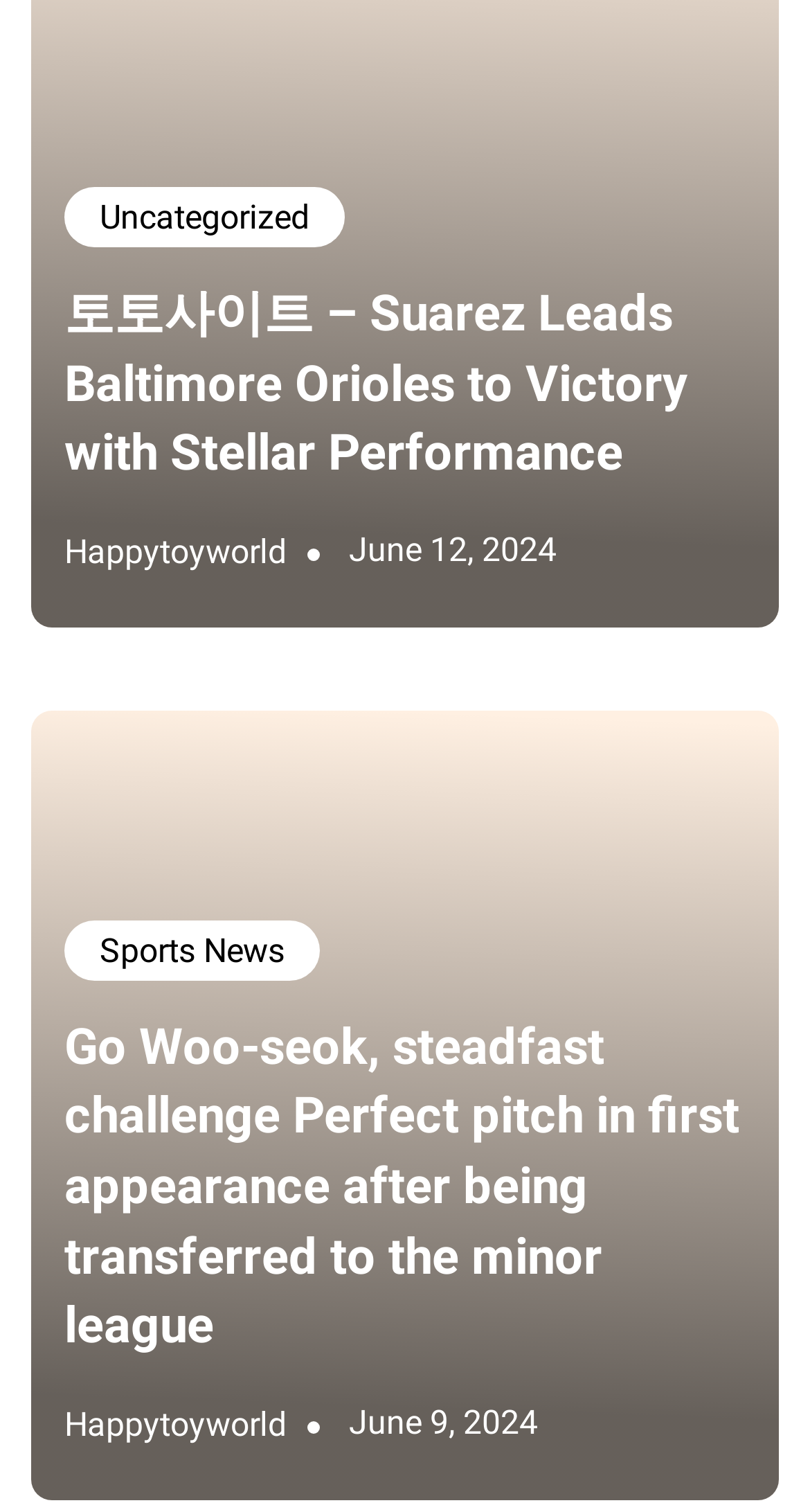Could you please study the image and provide a detailed answer to the question:
What is the topic of the first article?

The first article has a link with the text '토토사이트 – Suarez Leads Baltimore Orioles to Victory with Stellar Performance', which suggests that it is related to sports news. This is further confirmed by the link 'Sports News' near the article.